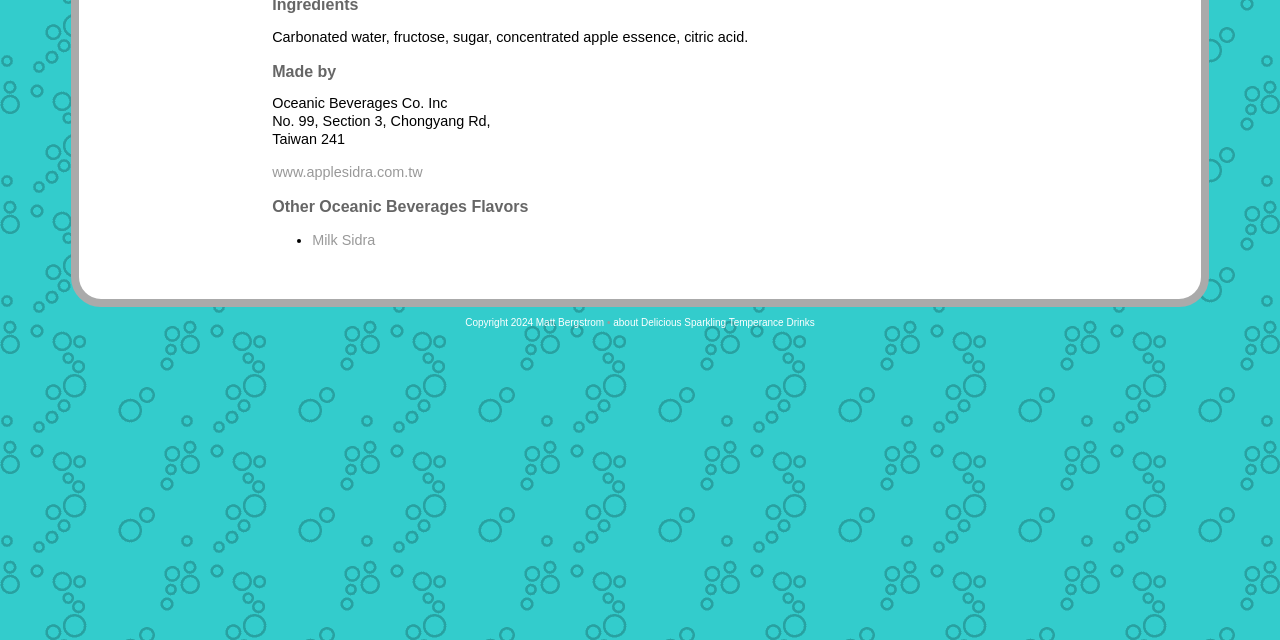Identify the bounding box coordinates for the UI element described by the following text: "Milk Sidra". Provide the coordinates as four float numbers between 0 and 1, in the format [left, top, right, bottom].

[0.244, 0.362, 0.293, 0.387]